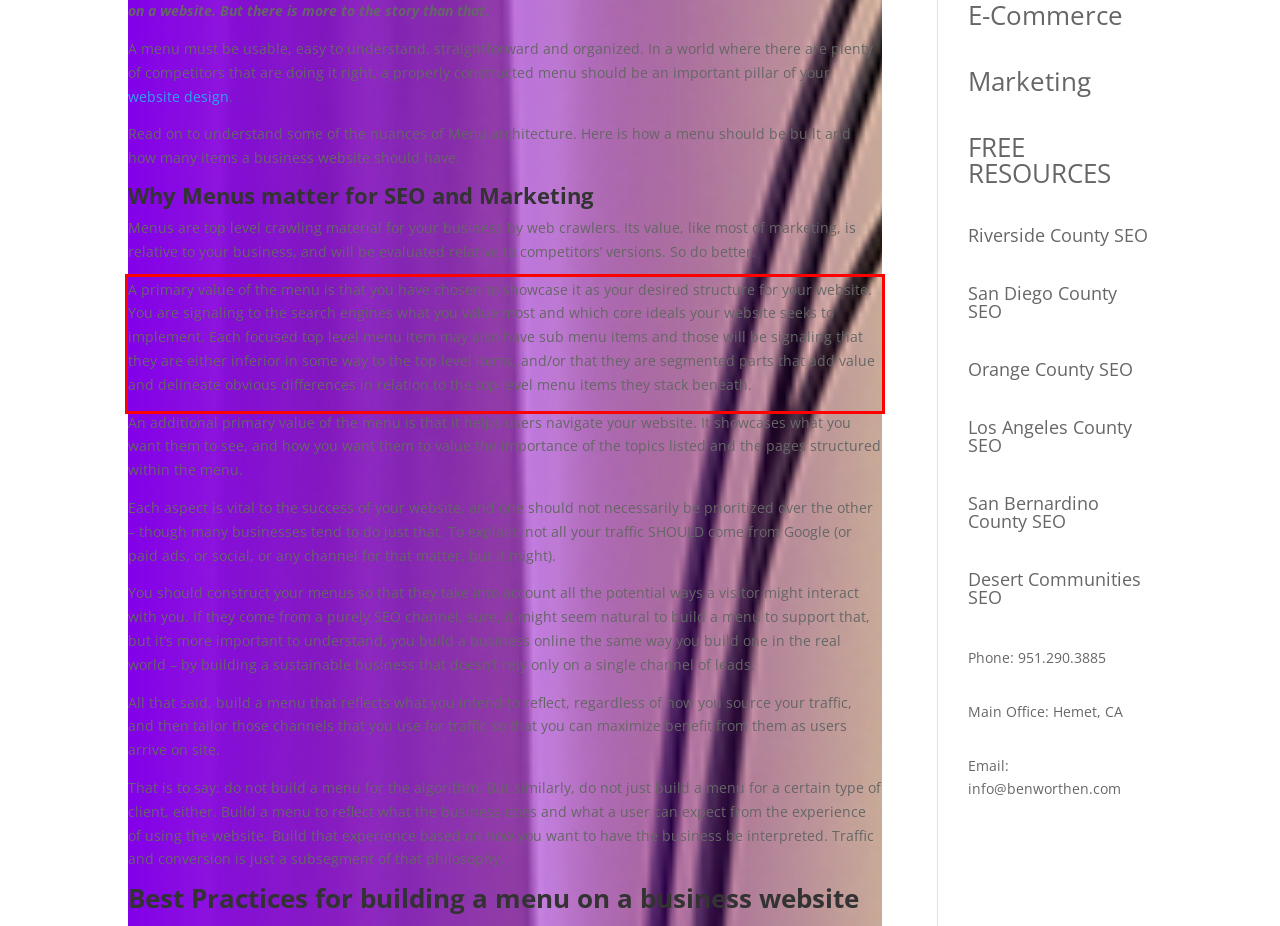Using the provided webpage screenshot, recognize the text content in the area marked by the red bounding box.

A primary value of the menu is that you have chosen to showcase it as your desired structure for your website. You are signaling to the search engines what you value most and which core ideals your website seeks to implement. Each focused top level menu item may also have sub menu items and those will be signaling that they are either inferior in some way to the top level items, and/or that they are segmented parts that add value and delineate obvious differences in relation to the top level menu items they stack beneath.